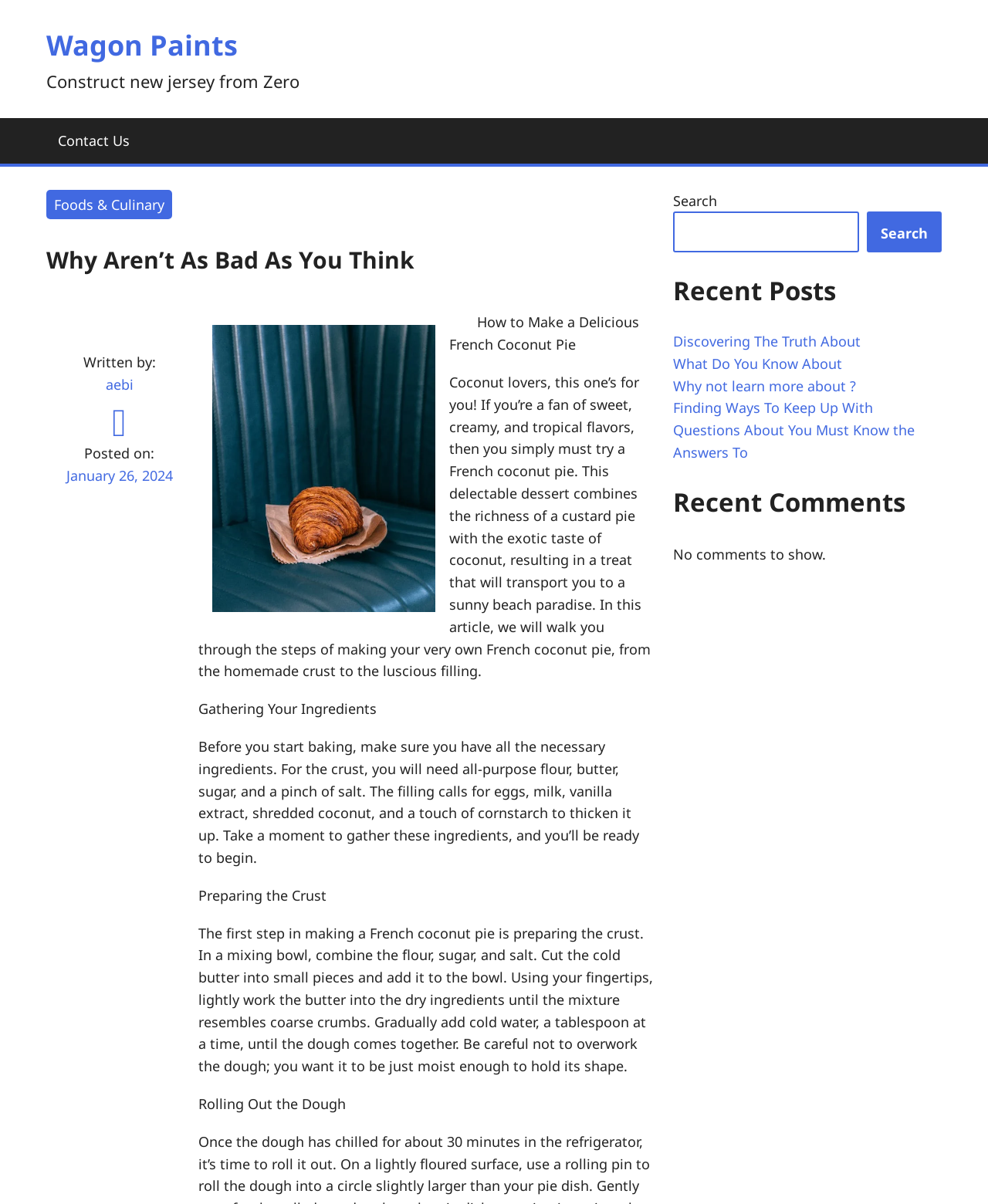Provide the bounding box coordinates for the UI element described in this sentence: "parent_node: Search name="s"". The coordinates should be four float values between 0 and 1, i.e., [left, top, right, bottom].

[0.681, 0.176, 0.87, 0.21]